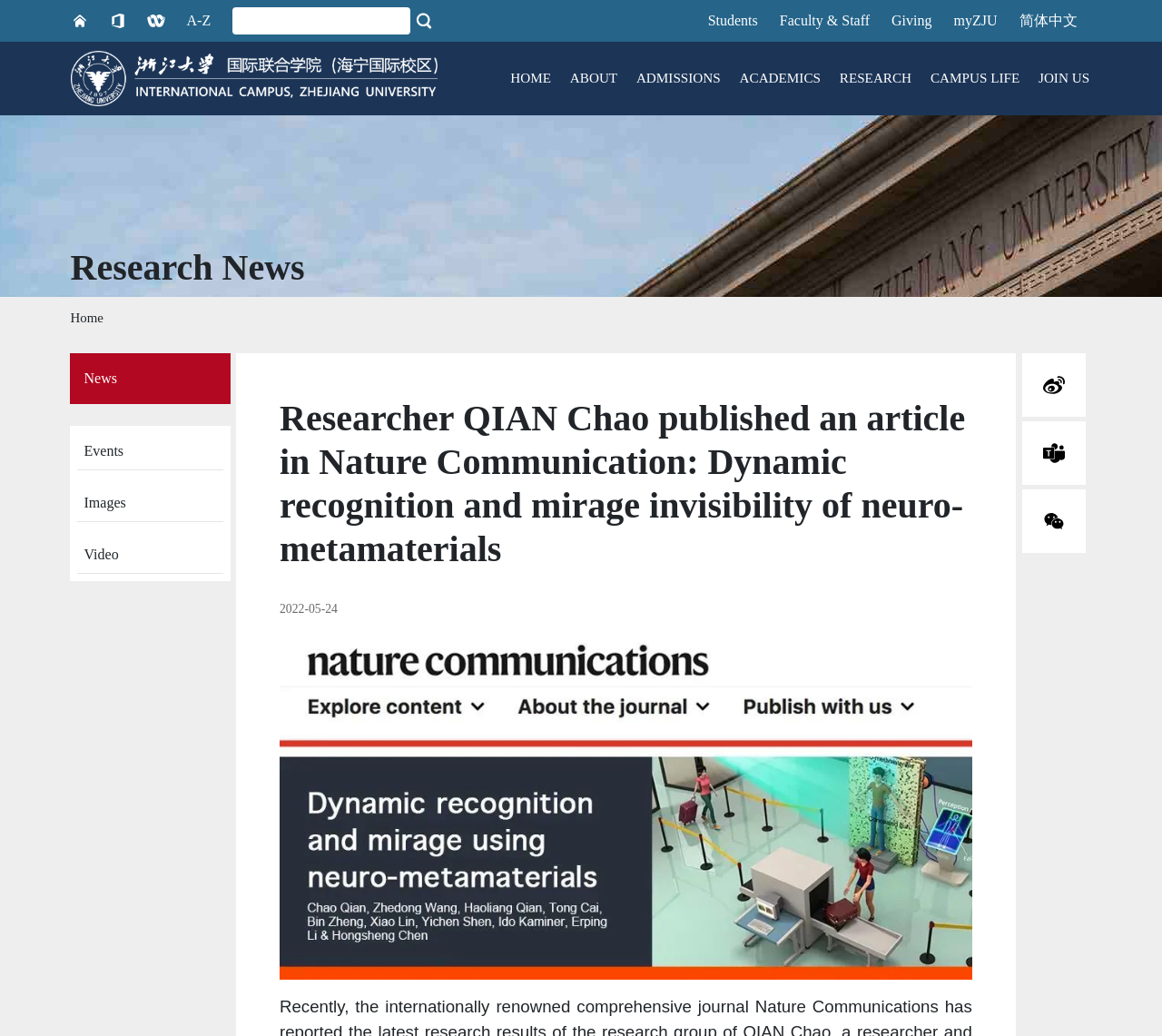Can you show the bounding box coordinates of the region to click on to complete the task described in the instruction: "Learn about undergraduate admissions"?

[0.441, 0.15, 0.567, 0.203]